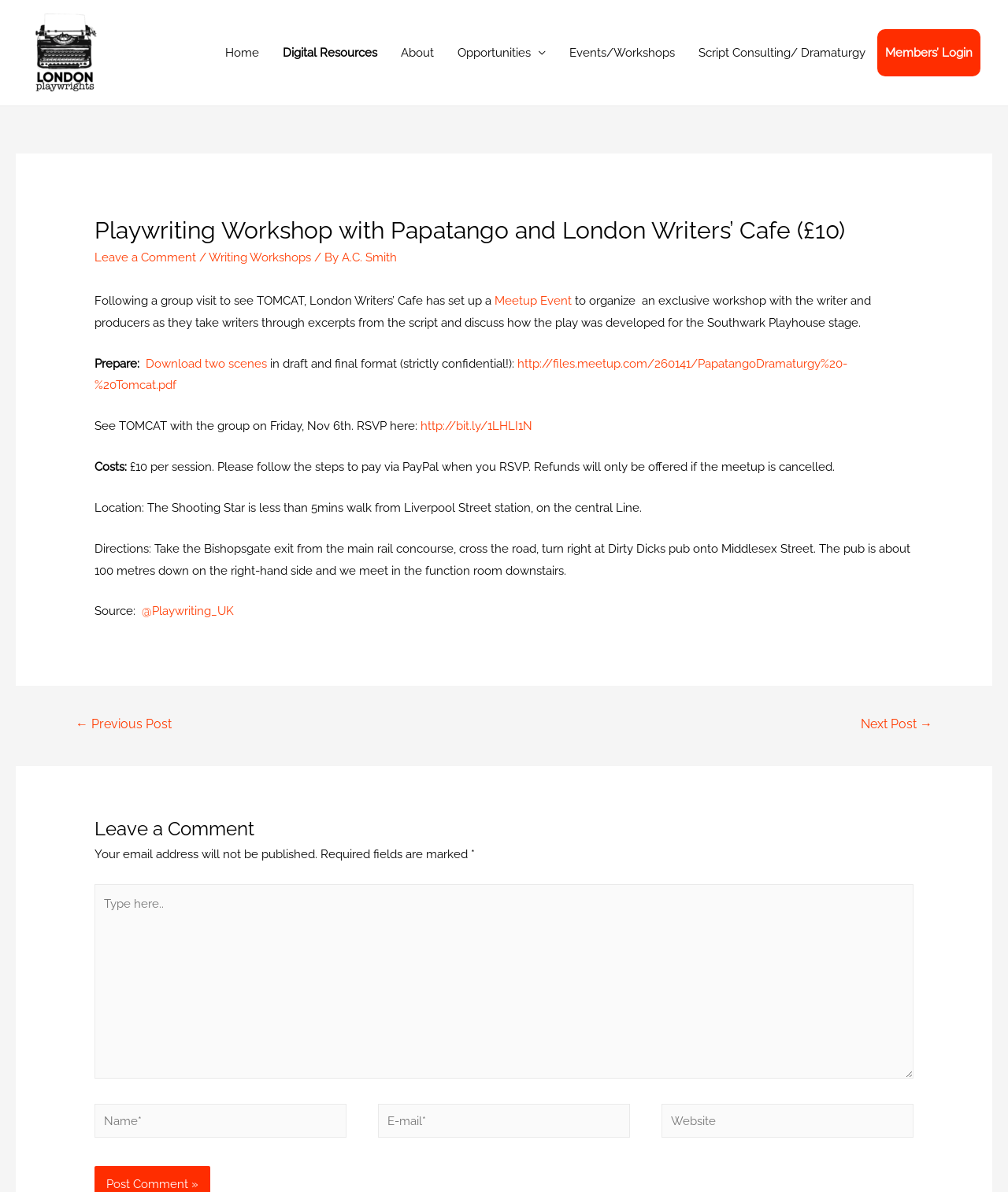Can you show the bounding box coordinates of the region to click on to complete the task described in the instruction: "Click on the 'Download two scenes' link"?

[0.145, 0.299, 0.265, 0.311]